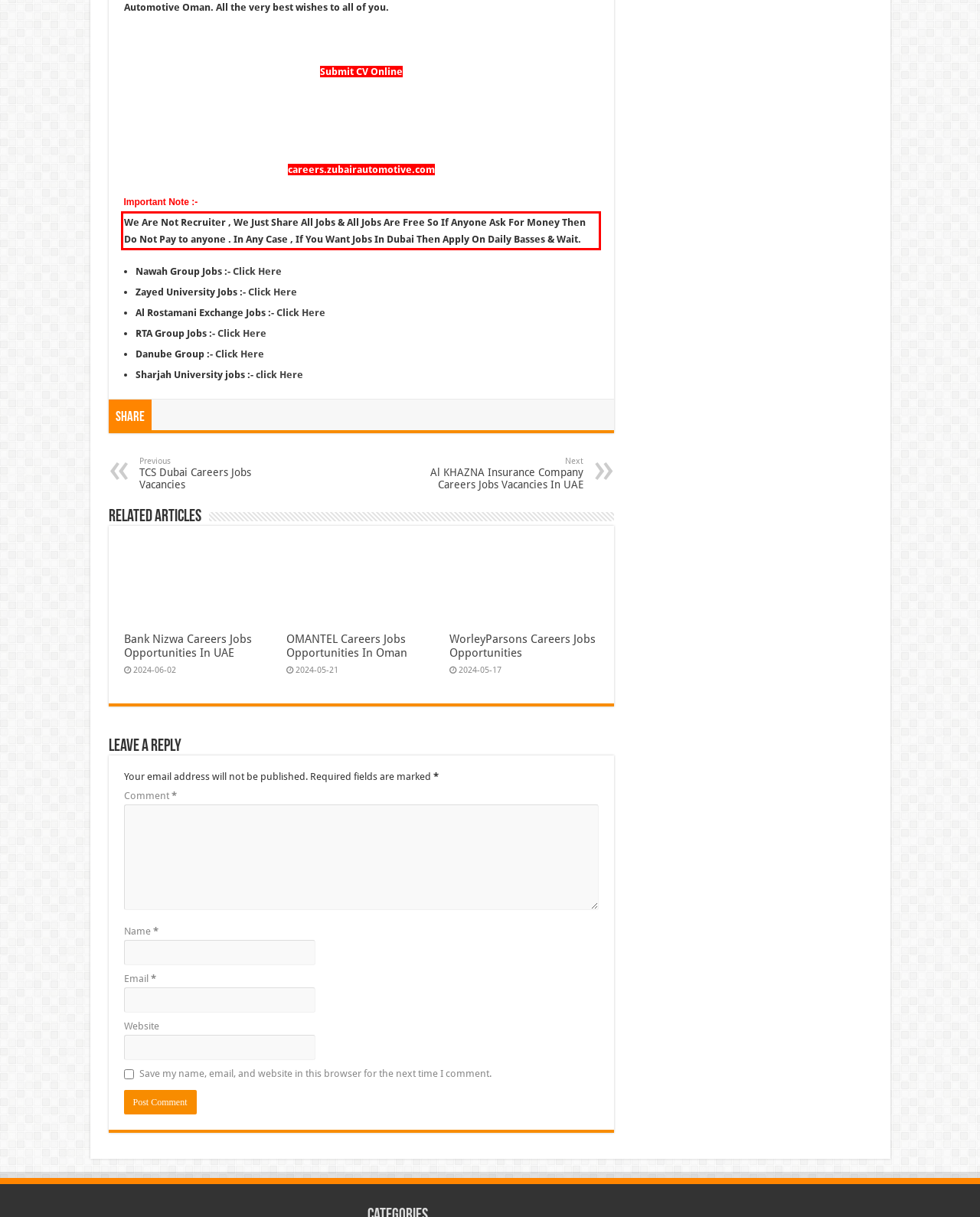You have a screenshot with a red rectangle around a UI element. Recognize and extract the text within this red bounding box using OCR.

We Are Not Recruiter , We Just Share All Jobs & All Jobs Are Free So If Anyone Ask For Money Then Do Not Pay to anyone . In Any Case , If You Want Jobs In Dubai Then Apply On Daily Basses & Wait.